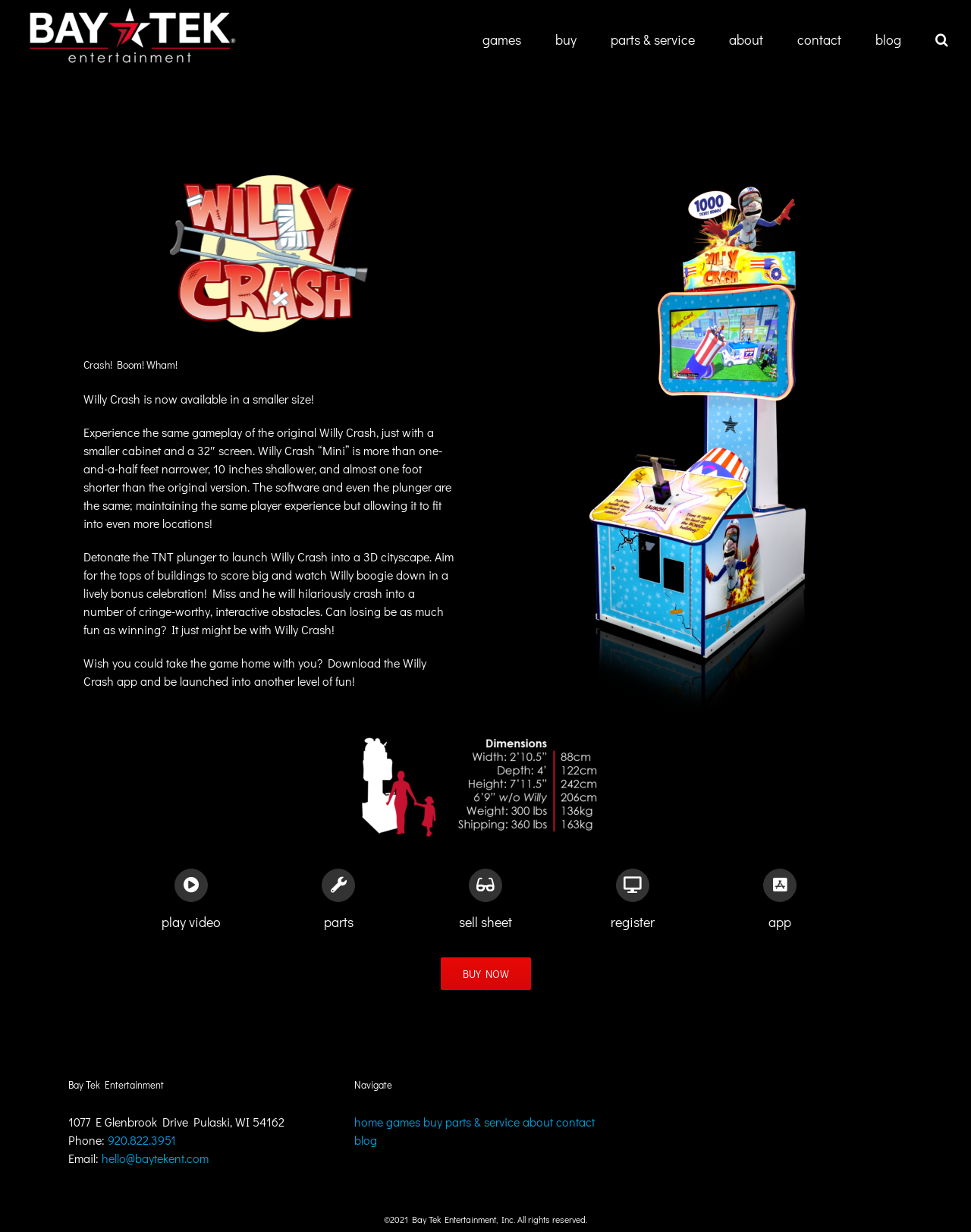How many links are there in the main menu? From the image, respond with a single word or brief phrase.

7